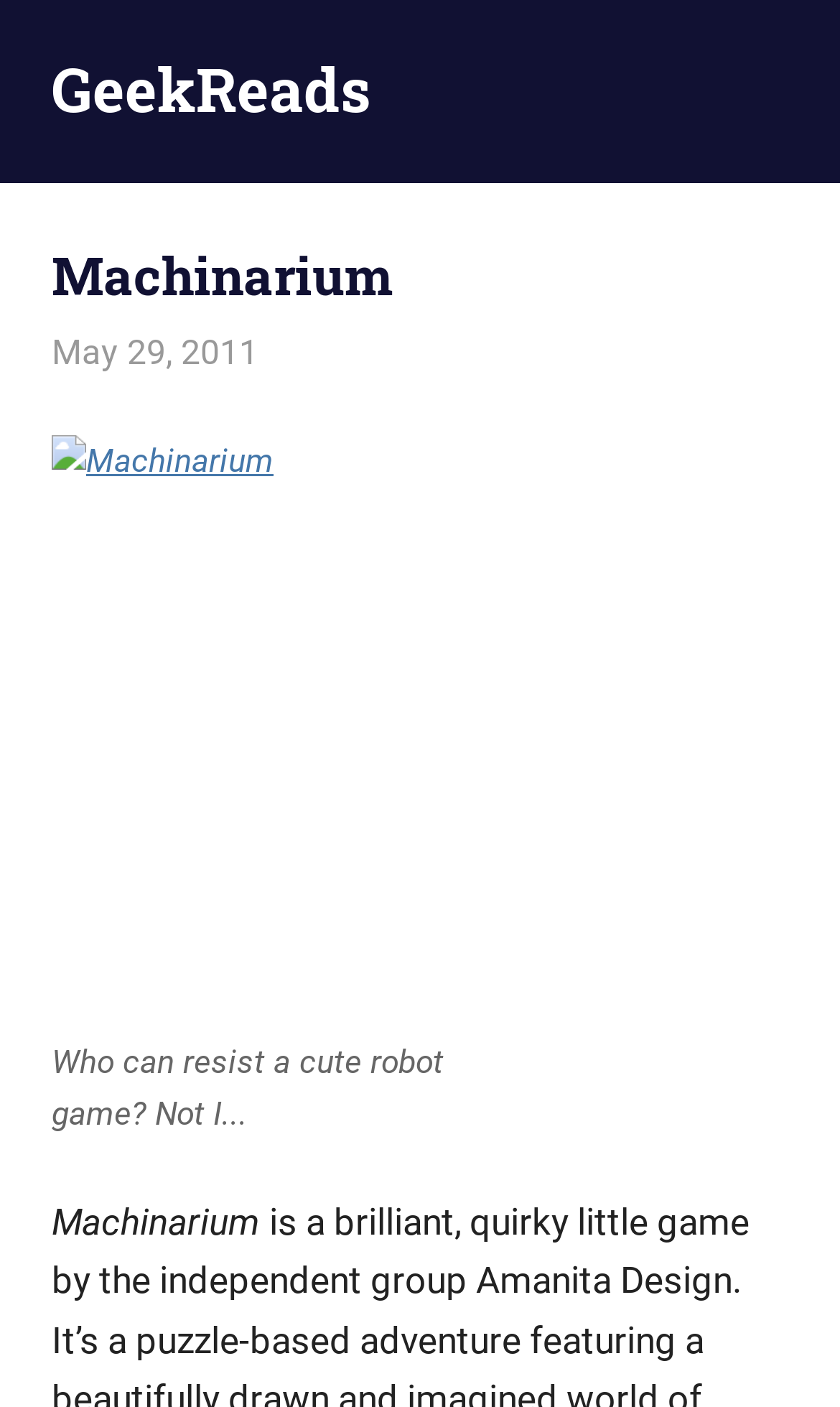Use a single word or phrase to answer this question: 
What is the category of the review?

Games, Reviews